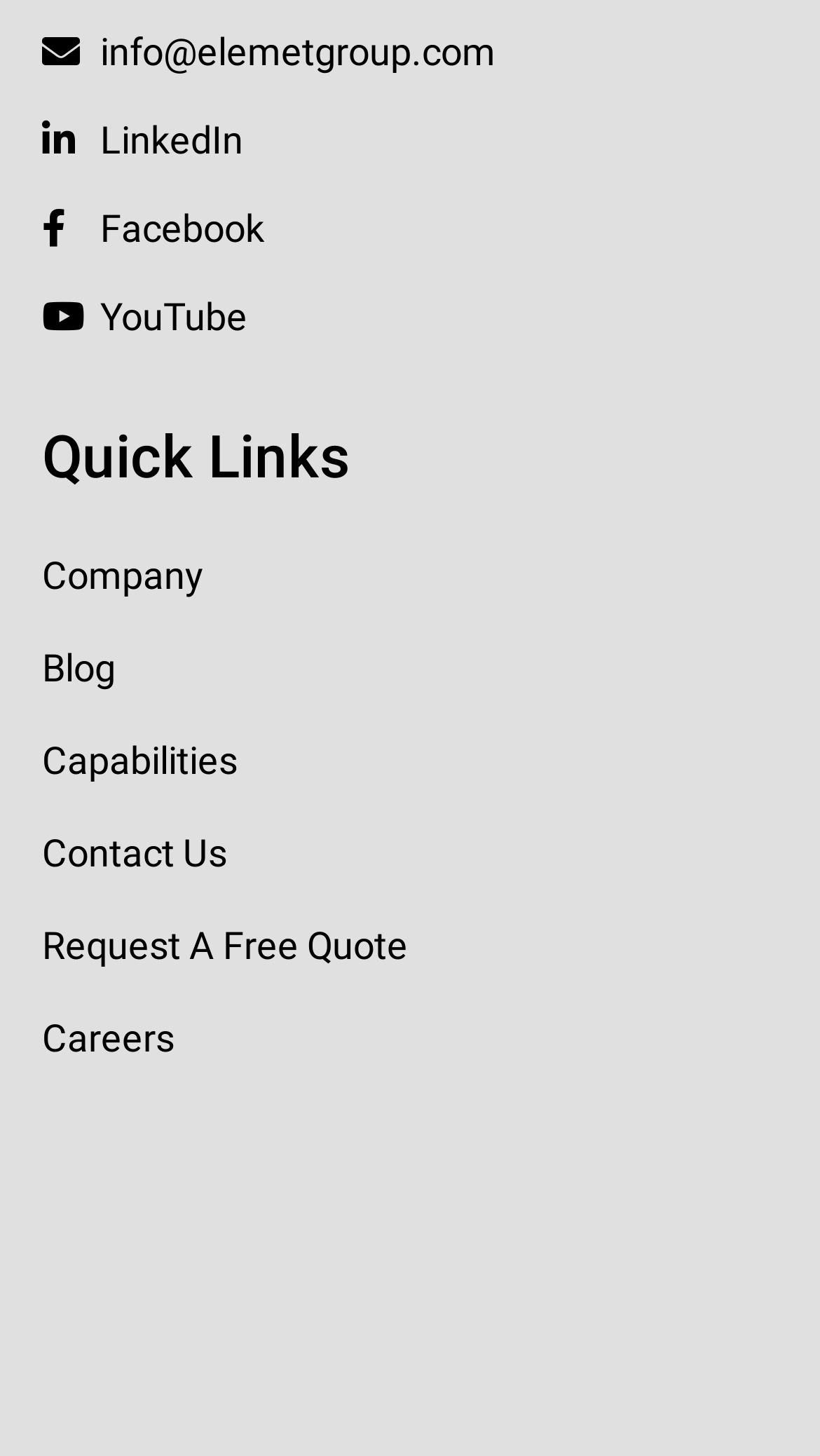How many social media links are there?
By examining the image, provide a one-word or phrase answer.

4